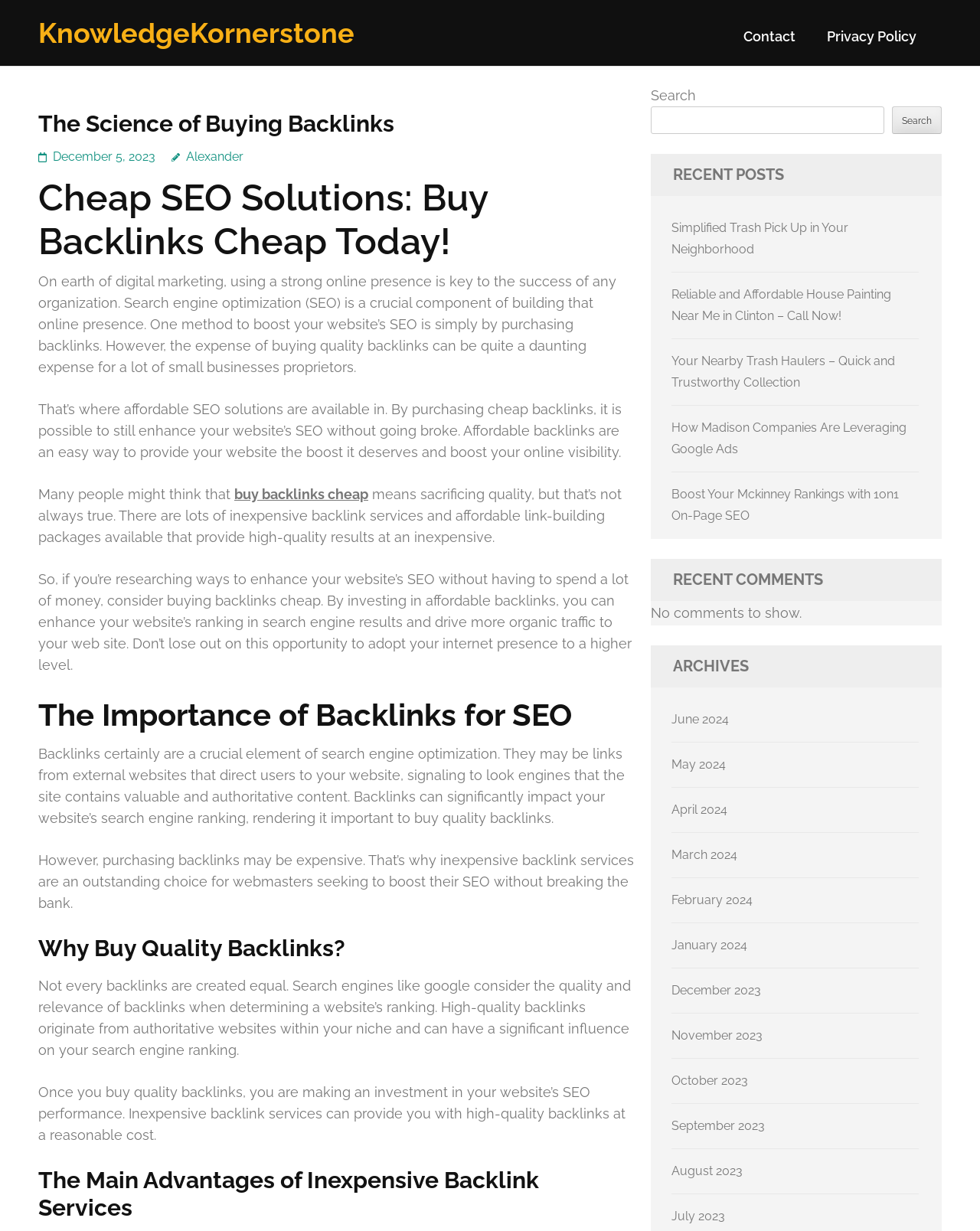Please specify the bounding box coordinates for the clickable region that will help you carry out the instruction: "Click on the 'Contact' link".

[0.759, 0.023, 0.812, 0.047]